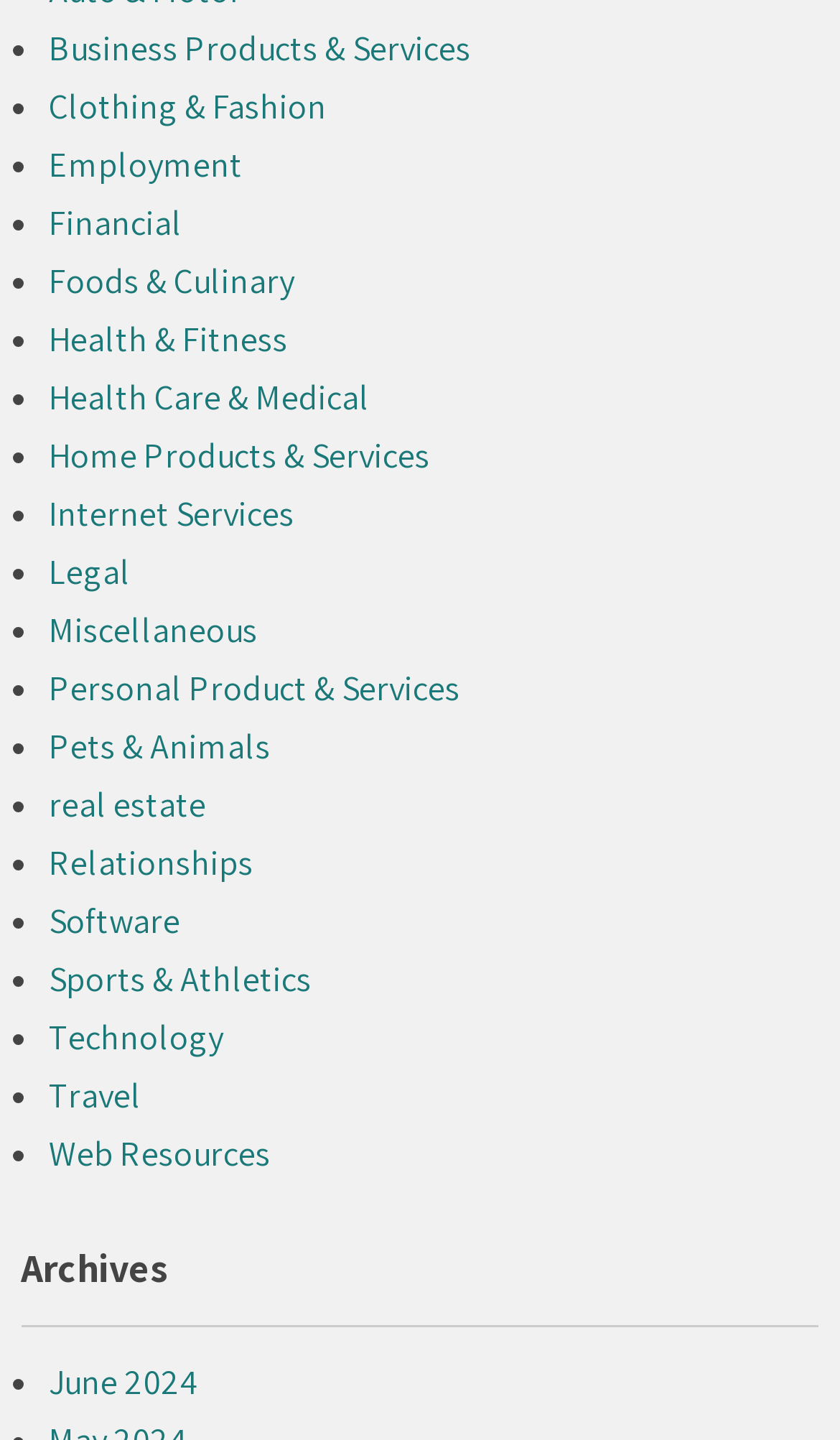Determine the bounding box coordinates for the UI element matching this description: "Travel".

[0.058, 0.745, 0.169, 0.777]